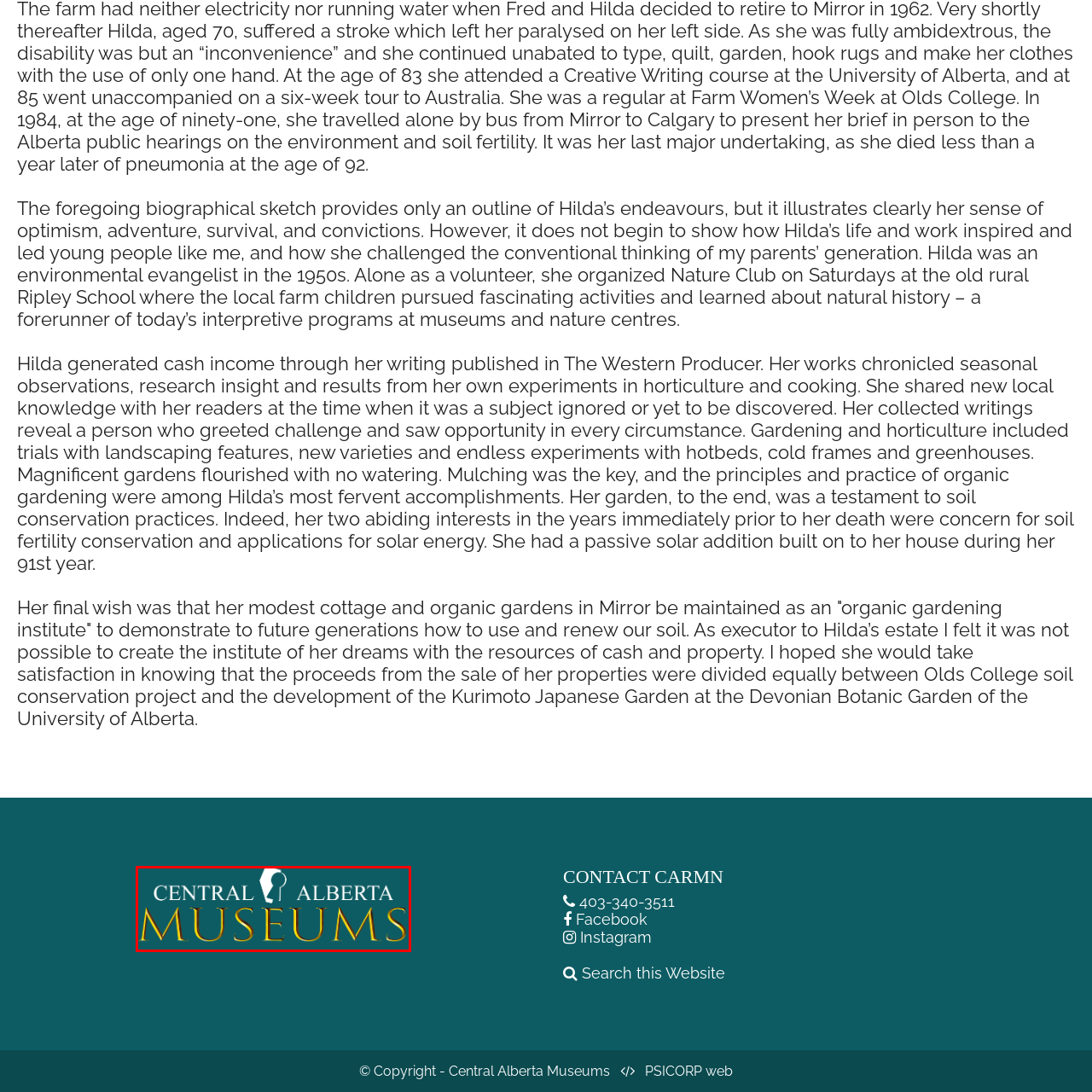Focus on the section marked by the red bounding box and reply with a single word or phrase: What is the primary function of Central Alberta Museums?

preserving and promoting heritage